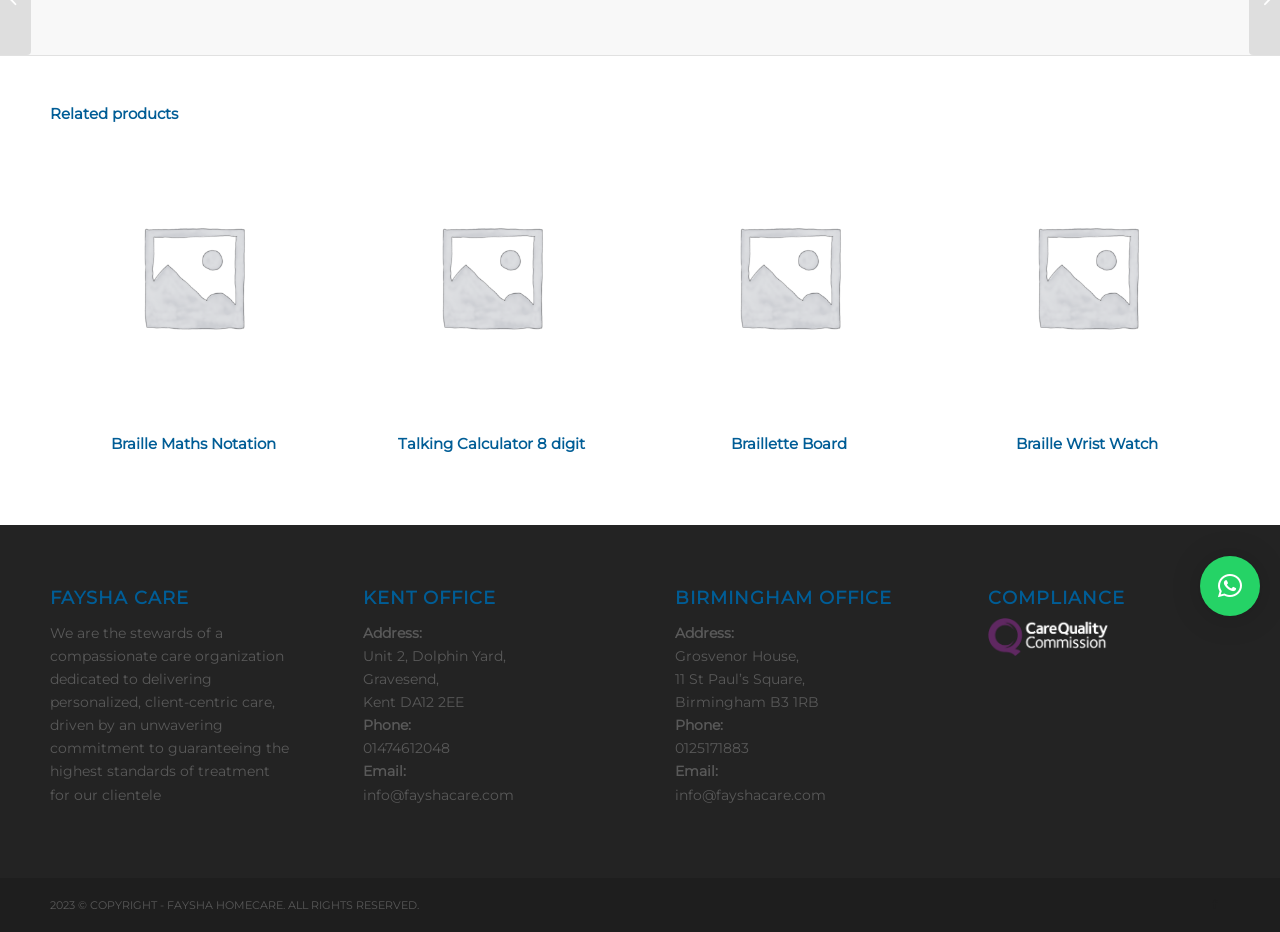Specify the bounding box coordinates (top-left x, top-left y, bottom-right x, bottom-right y) of the UI element in the screenshot that matches this description: alt="Fayshacare"

[0.772, 0.689, 0.866, 0.708]